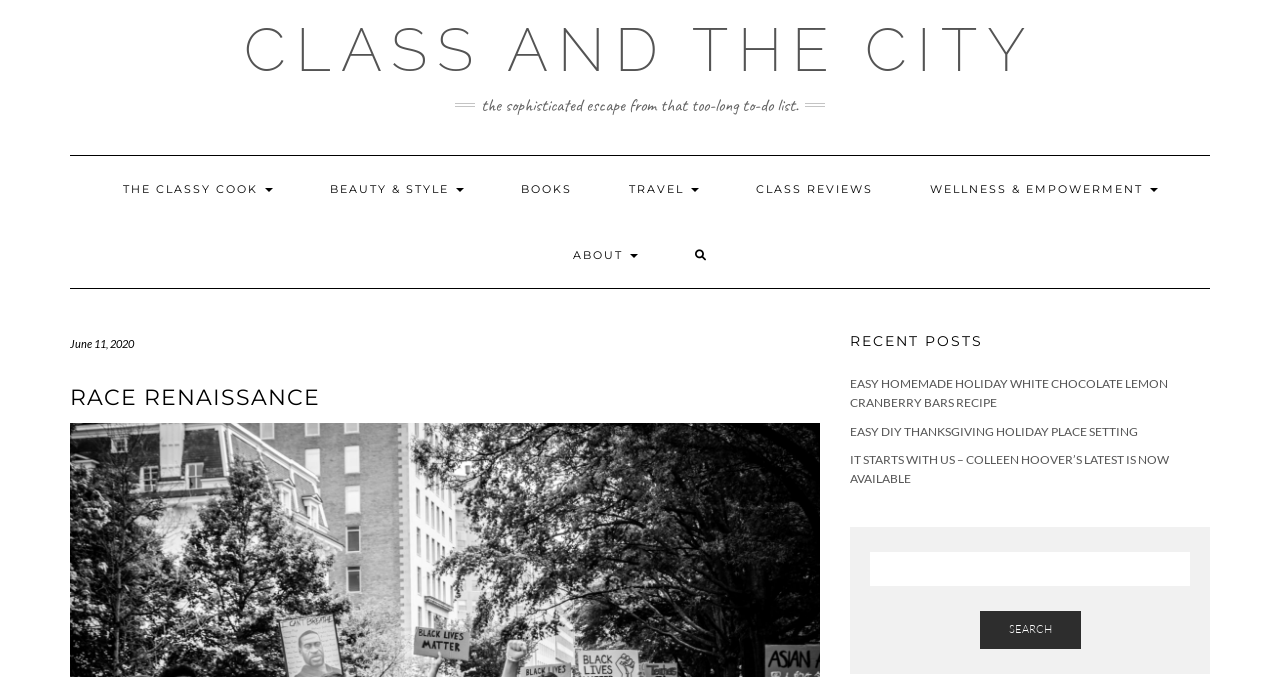Find the bounding box coordinates for the area that should be clicked to accomplish the instruction: "Click on the CLASS AND THE CITY link".

[0.191, 0.022, 0.809, 0.126]